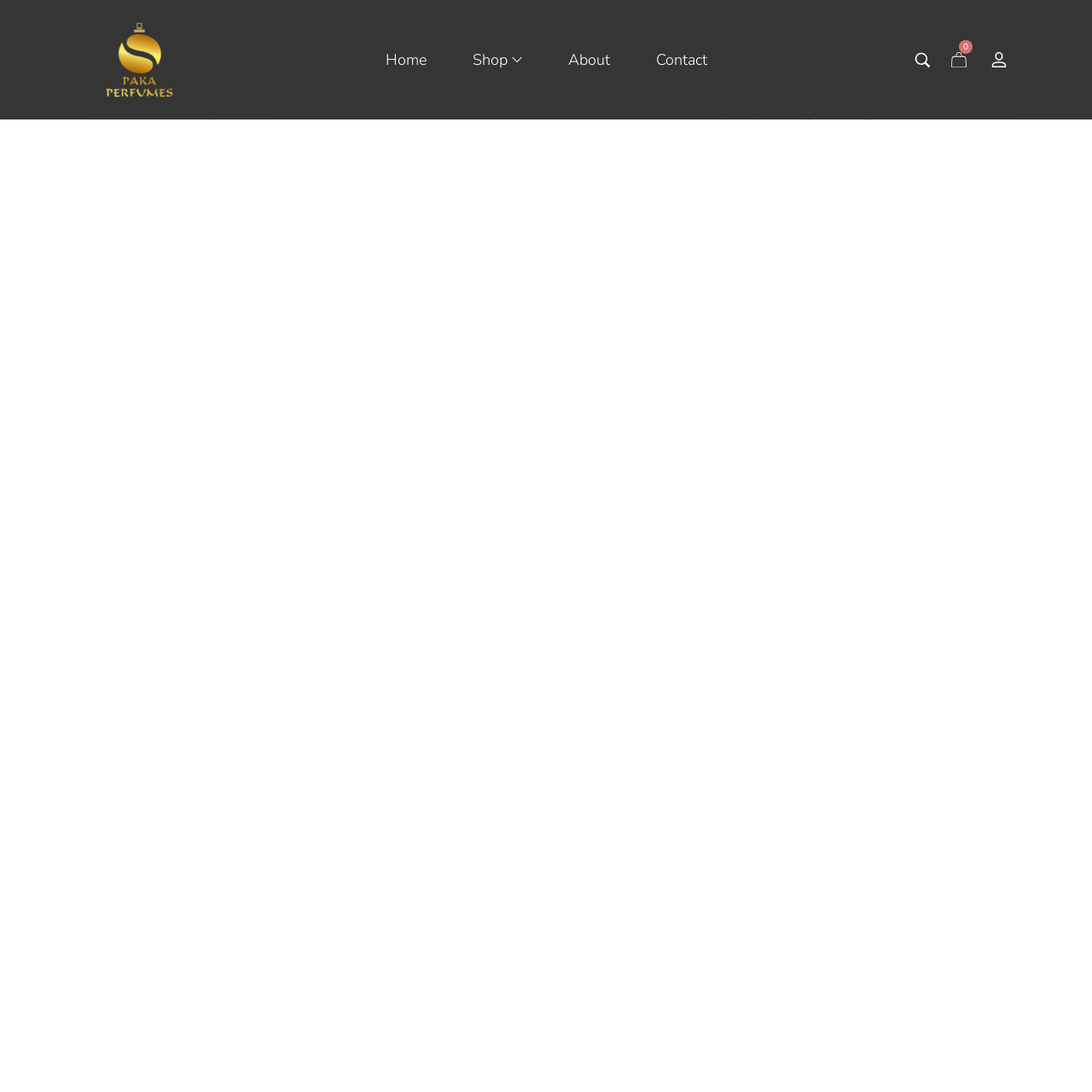Please provide a detailed answer to the question below based on the screenshot: 
How many navigation links are there?

I counted the number of links in the top navigation bar, which are 'Home', 'Shop', 'About', and 'Contact'. Therefore, there are 4 navigation links.